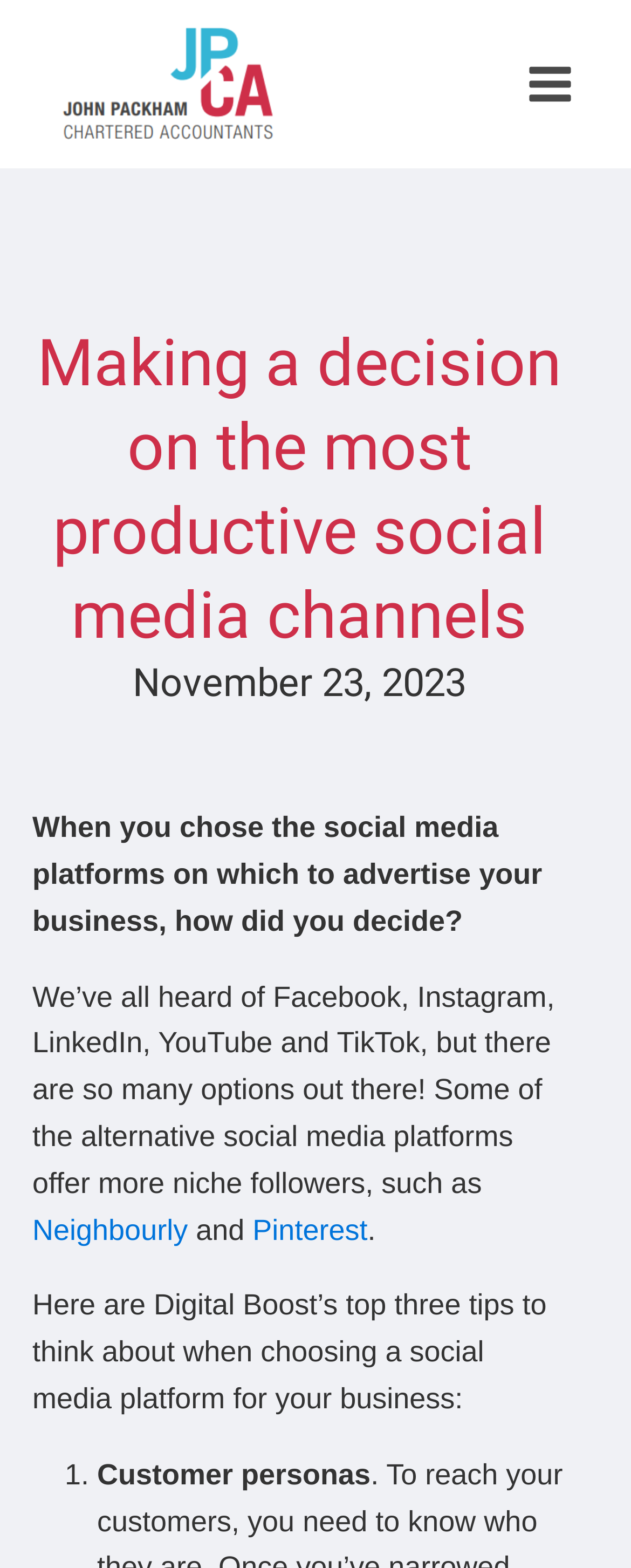What is the logo at the top left corner?
Give a single word or phrase answer based on the content of the image.

JPCA logo